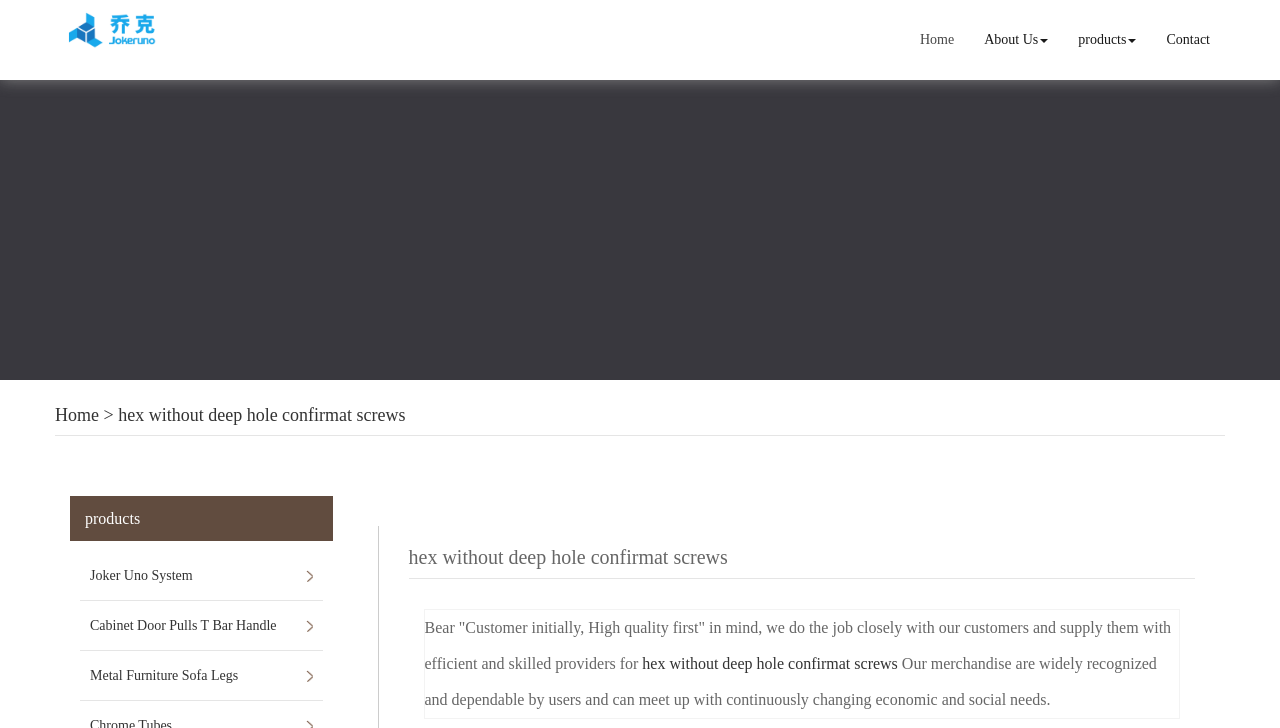Locate and extract the text of the main heading on the webpage.

hex without deep hole confirmat screws